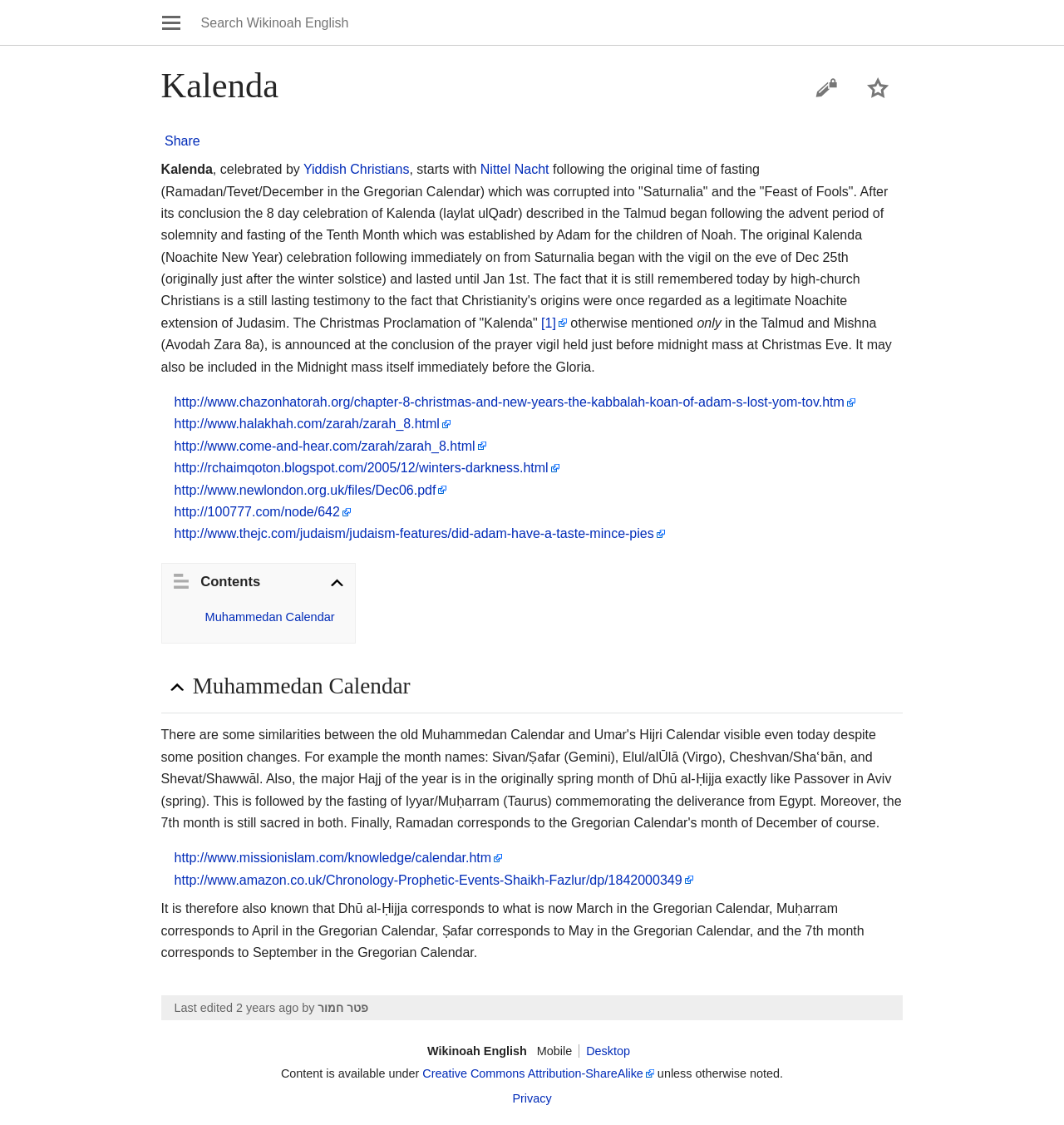Create a detailed description of the webpage's content and layout.

The webpage is about Kalenda, a celebration observed by Yiddish Christians. At the top left corner, there is a link to open the main menu, and next to it, a search box to search Wikinoah English. Below these elements, there are two list items: "Edit the lead section of this page" and "Watch this page", with a button to watch the page.

The main content of the page starts with a heading "Kalenda" followed by a brief description of the celebration. There are several links to related topics, including "Yiddish Christians" and "Nittel Nacht". The text explains that Kalenda is an 8-day celebration that begins on December 25th and lasts until January 1st, and it is still remembered by high-church Christians today.

Below the main text, there is a list of links to external sources, including websites and articles, that provide more information about Kalenda and related topics. These links are organized into a description list with multiple details.

The page also has a section titled "Contents" with a link to "Muhammedan Calendar", which is followed by a description of the calendar and its correspondence to the Gregorian Calendar. There are more links to external sources related to the Muhammedan Calendar.

At the bottom of the page, there is information about the last edit of the page, the editor's name, and a link to the page's history. There are also links to switch between mobile and desktop views, and a notice about the content being available under Creative Commons Attribution-ShareAlike license. Finally, there is a link to the privacy policy of the website.